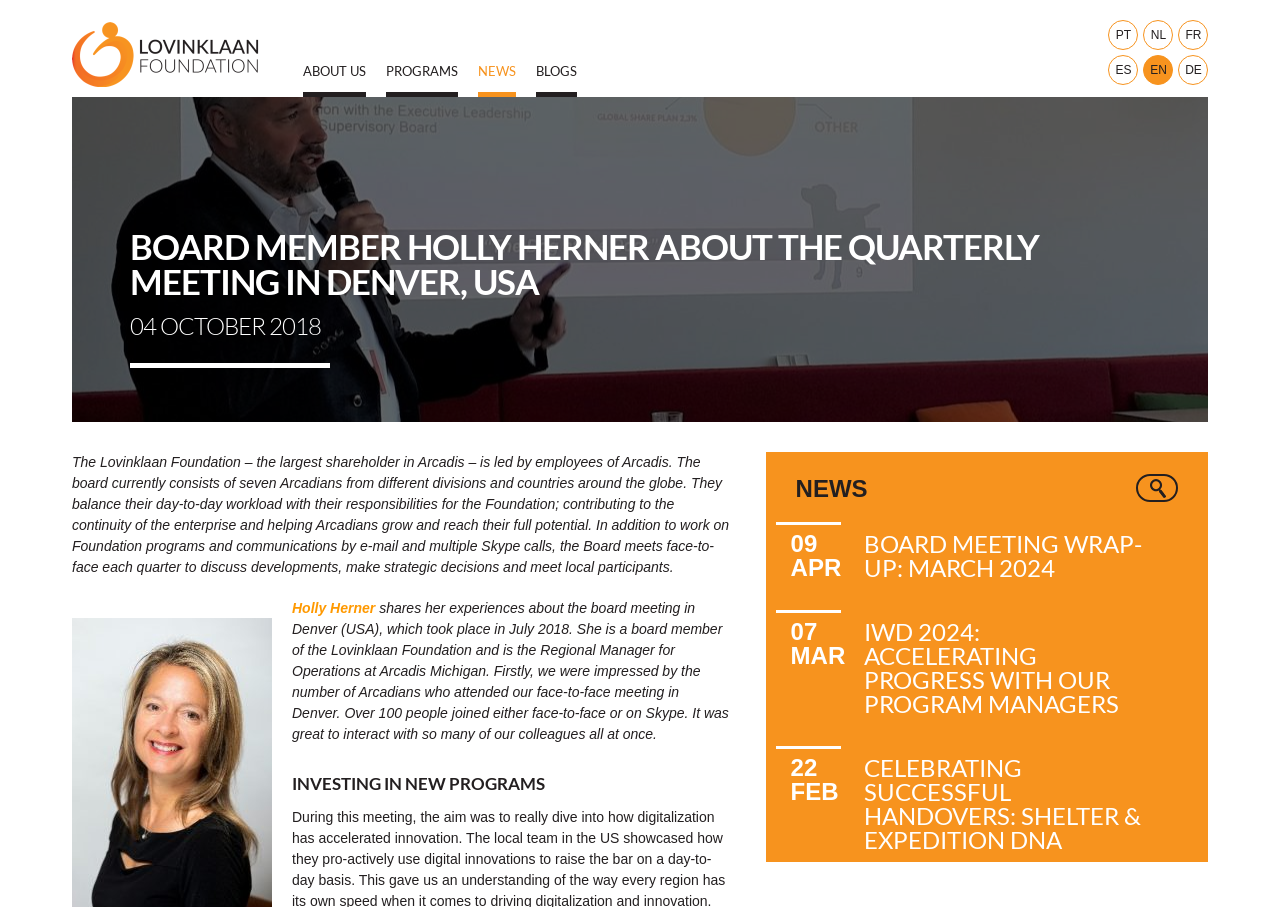Using the element description provided, determine the bounding box coordinates in the format (top-left x, top-left y, bottom-right x, bottom-right y). Ensure that all values are floating point numbers between 0 and 1. Element description: About us

[0.237, 0.068, 0.286, 0.106]